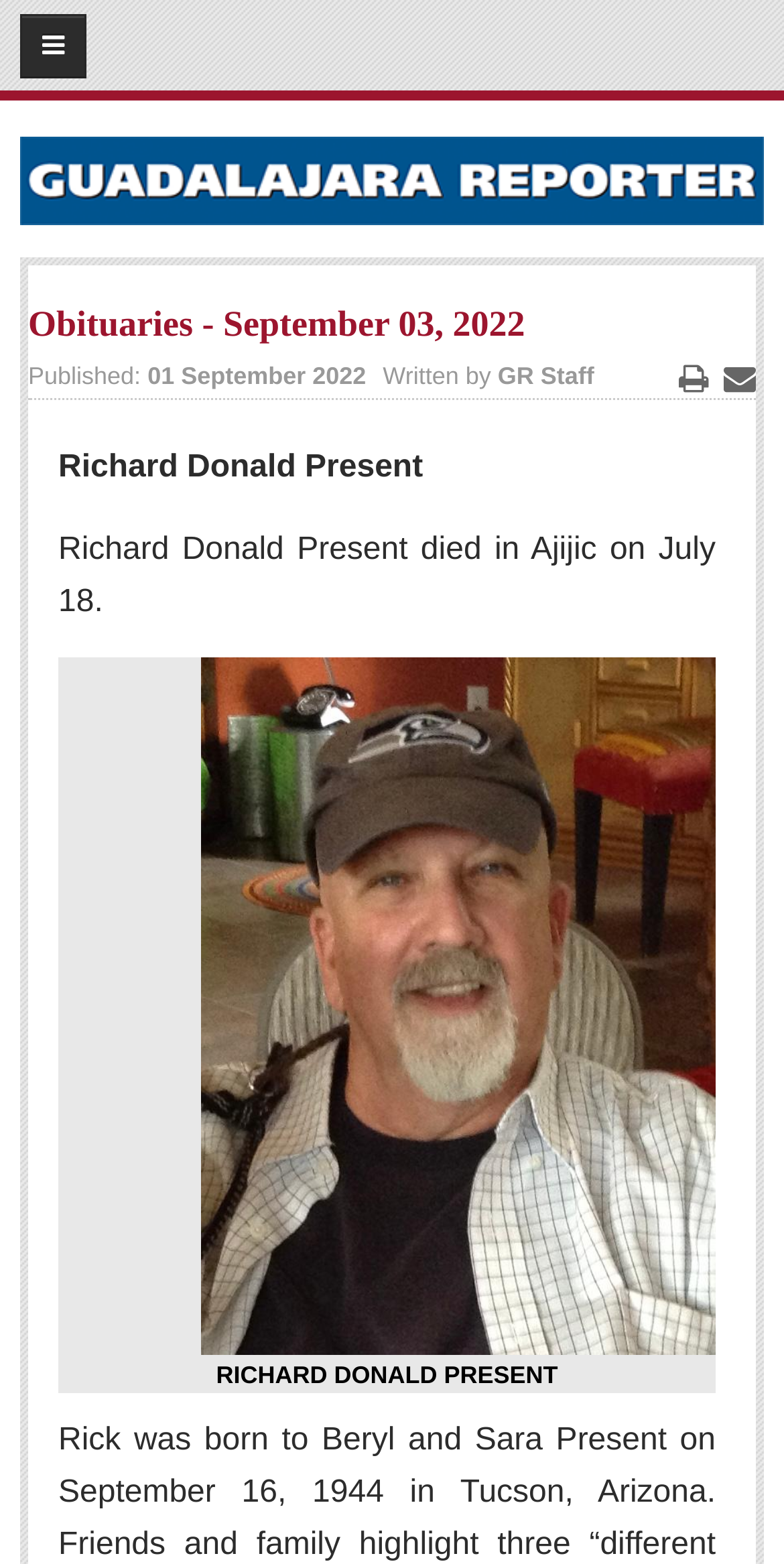What is the bounding box coordinate of the image 'pg12b'?
Based on the screenshot, provide your answer in one word or phrase.

[0.256, 0.42, 0.913, 0.866]